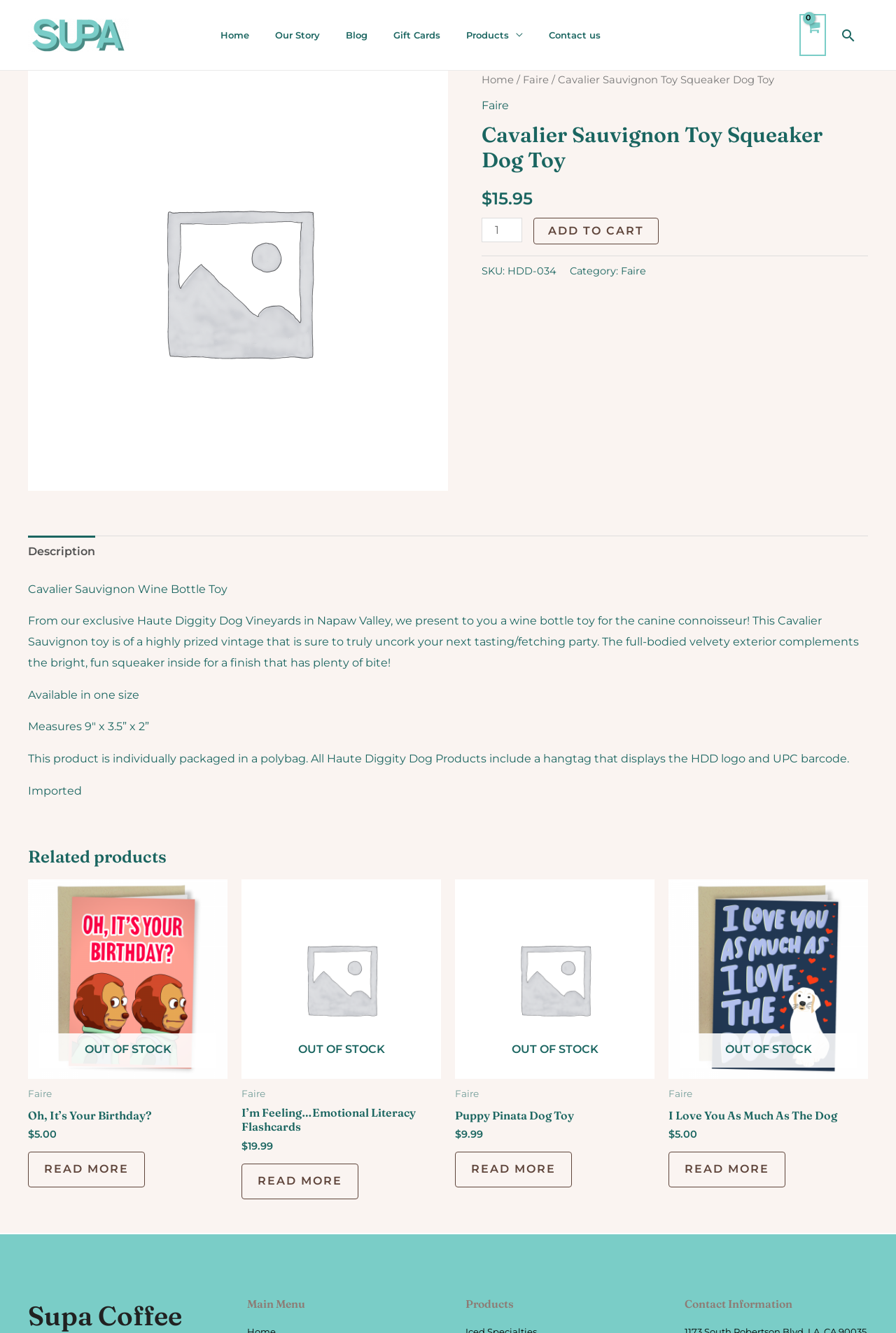Please identify the coordinates of the bounding box for the clickable region that will accomplish this instruction: "Go to the 'Home' page".

[0.236, 0.008, 0.297, 0.045]